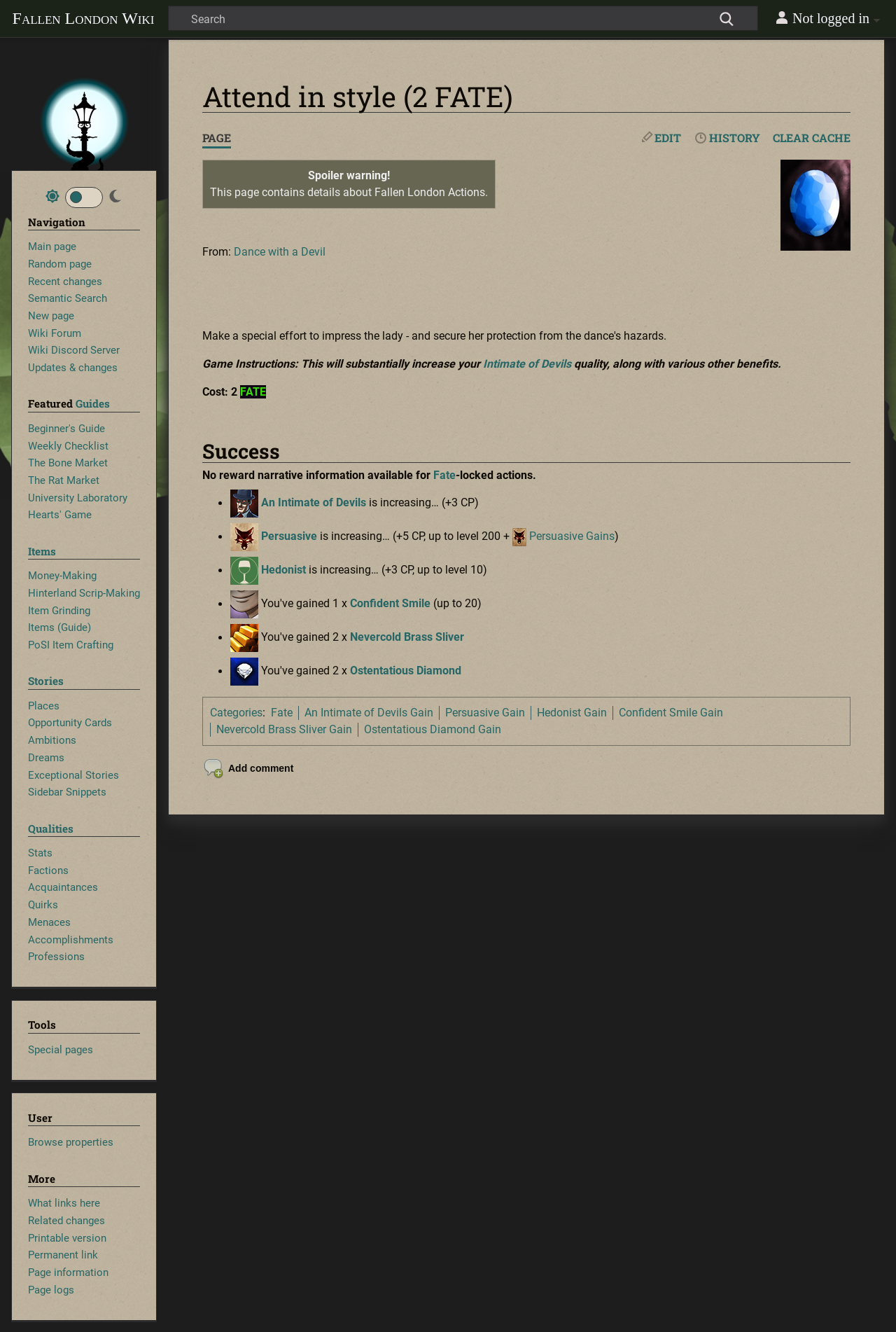Find the bounding box coordinates of the clickable area required to complete the following action: "Search for something".

[0.188, 0.005, 0.845, 0.022]